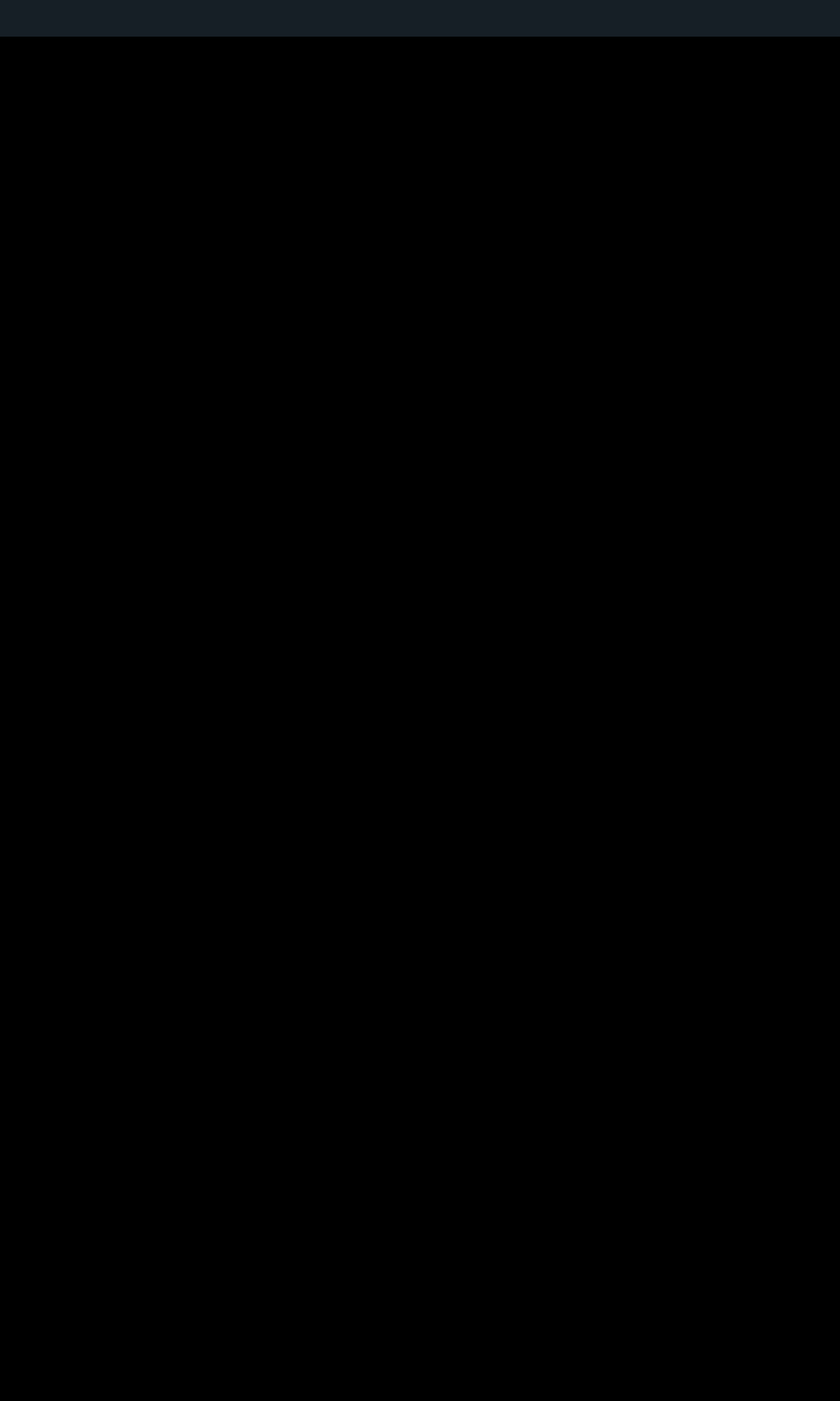What is the location of the matchmaking service?
Based on the screenshot, provide your answer in one word or phrase.

Century City, CA 90067